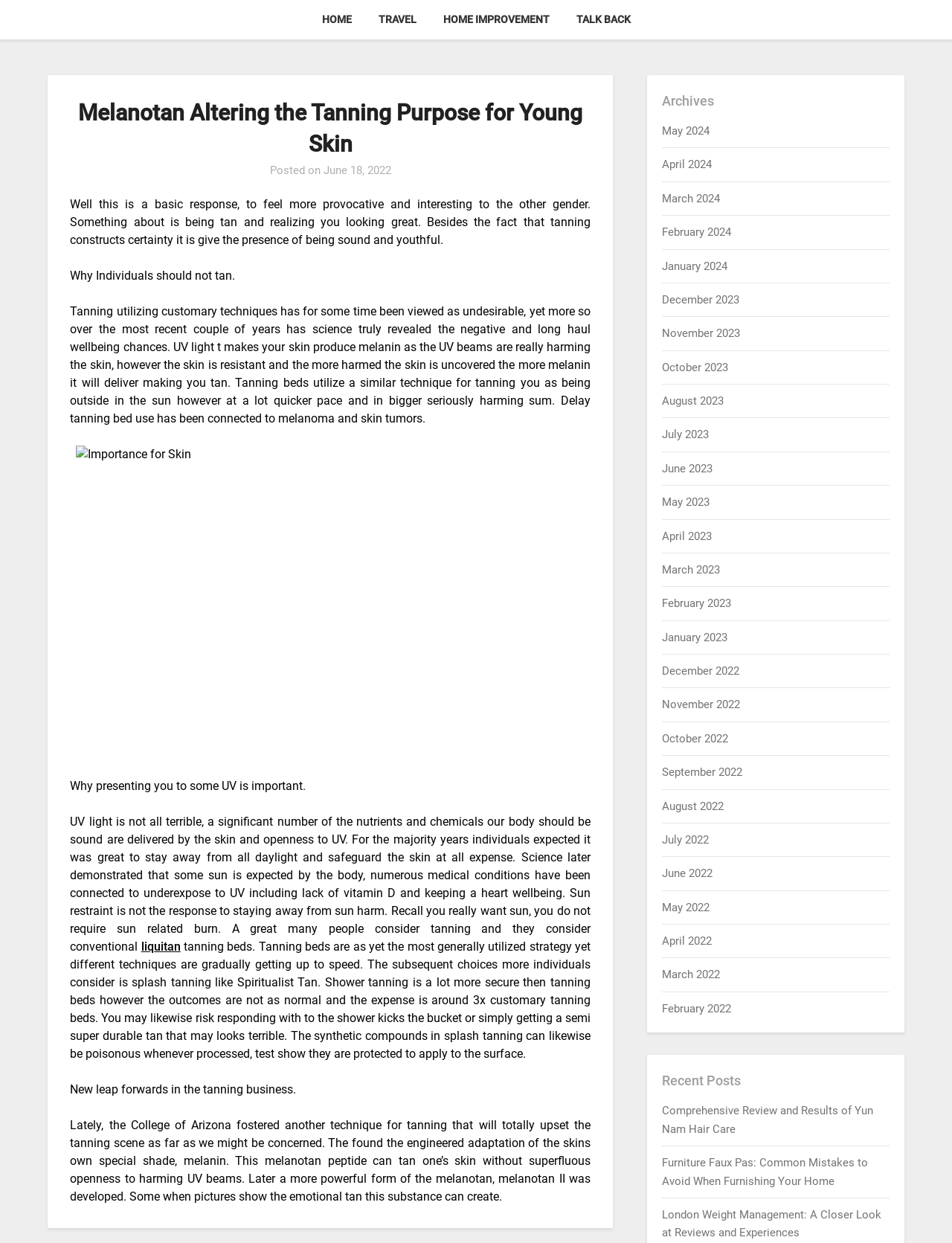Please locate the bounding box coordinates of the element that needs to be clicked to achieve the following instruction: "Check the archives for June 2022". The coordinates should be four float numbers between 0 and 1, i.e., [left, top, right, bottom].

[0.696, 0.371, 0.749, 0.382]